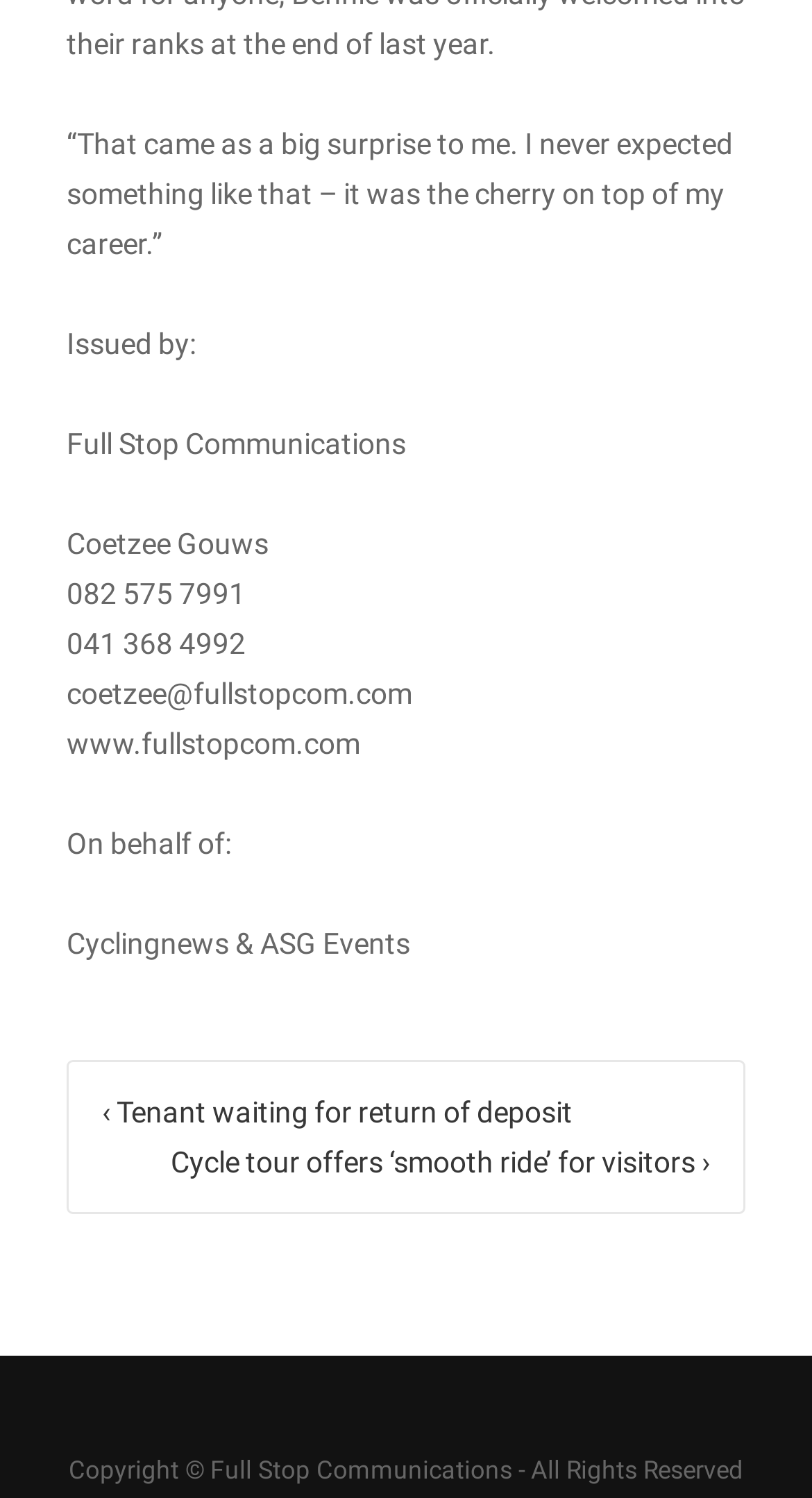What is the copyright notice at the bottom of the webpage? Based on the image, give a response in one word or a short phrase.

Copyright © Full Stop Communications - All Rights Reserved